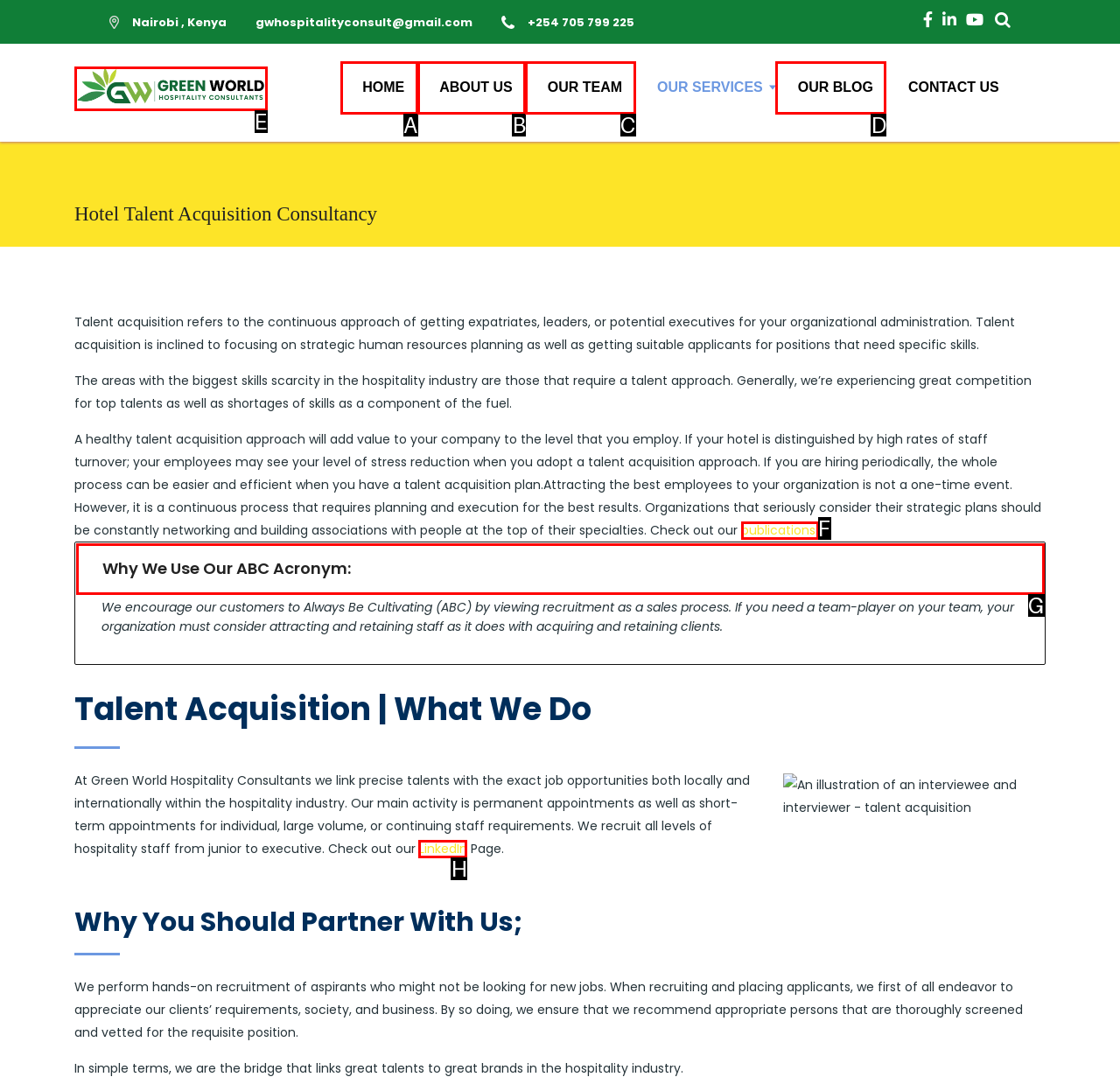Determine which HTML element to click for this task: Check out the 'LinkedIn' page Provide the letter of the selected choice.

H